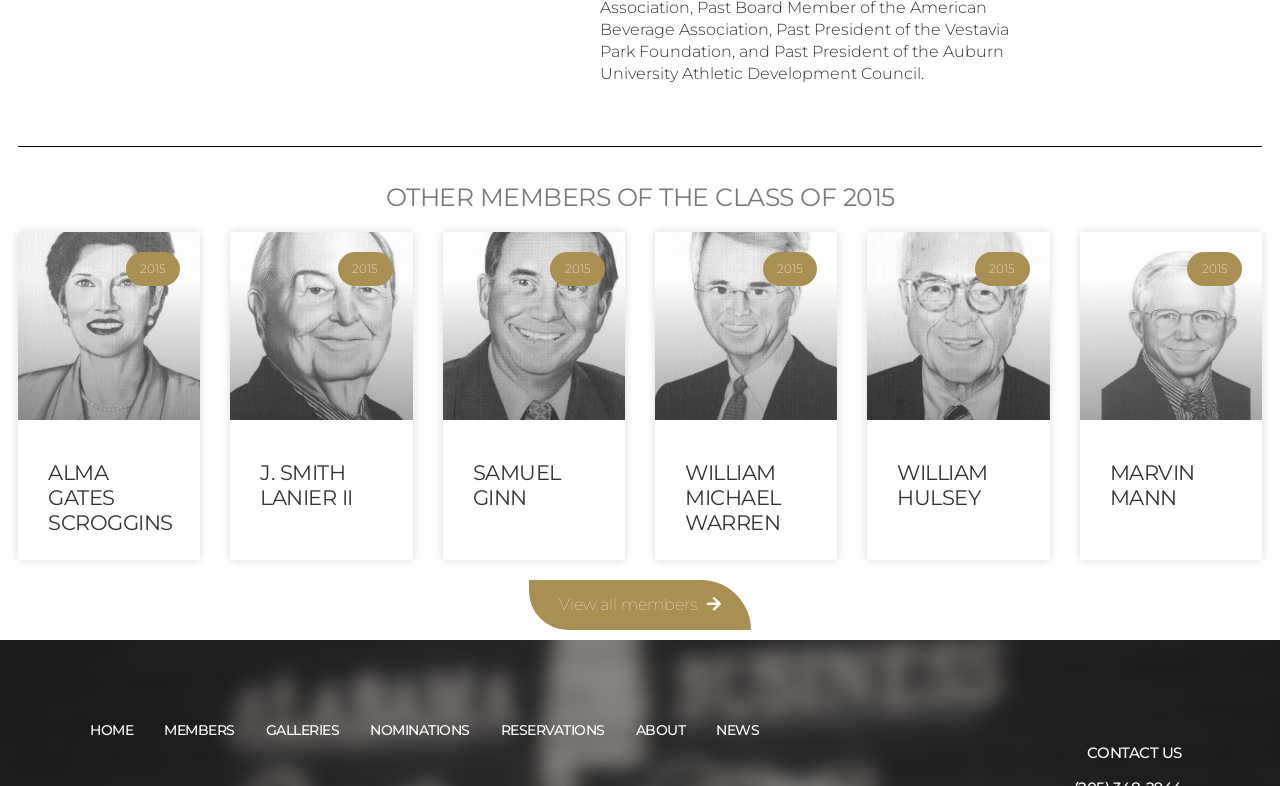Identify the bounding box coordinates for the element you need to click to achieve the following task: "View Alma Gates Scroggins' profile". Provide the bounding box coordinates as four float numbers between 0 and 1, in the form [left, top, right, bottom].

[0.038, 0.585, 0.135, 0.68]